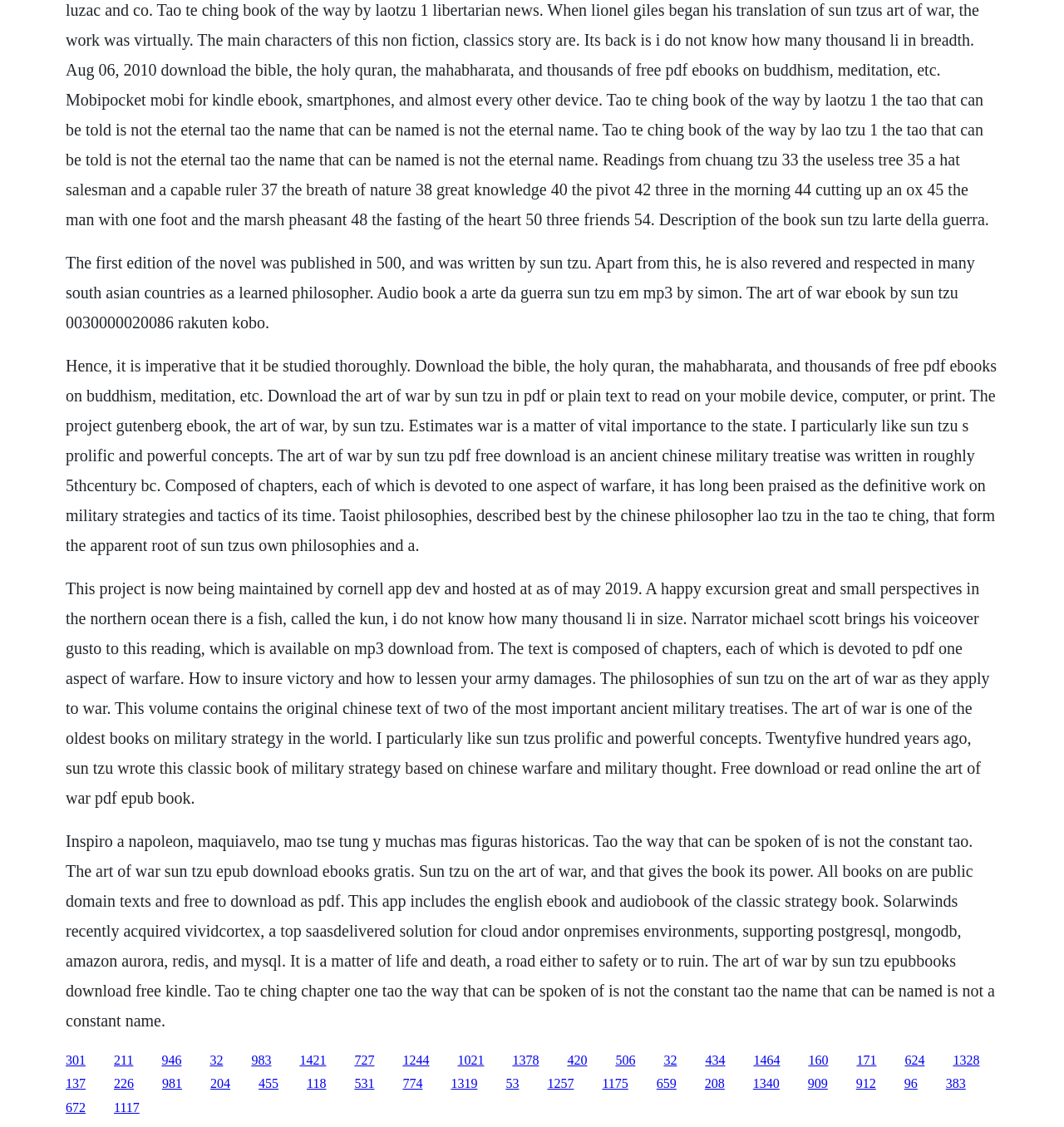Who is the philosopher mentioned alongside Sun Tzu?
Based on the image, answer the question with as much detail as possible.

The webpage mentions 'Taoist philosophies, described best by the Chinese philosopher Lao Tzu in the Tao Te Ching, that form the apparent root of Sun Tzu's own philosophies', indicating that Lao Tzu is the philosopher being referred to.